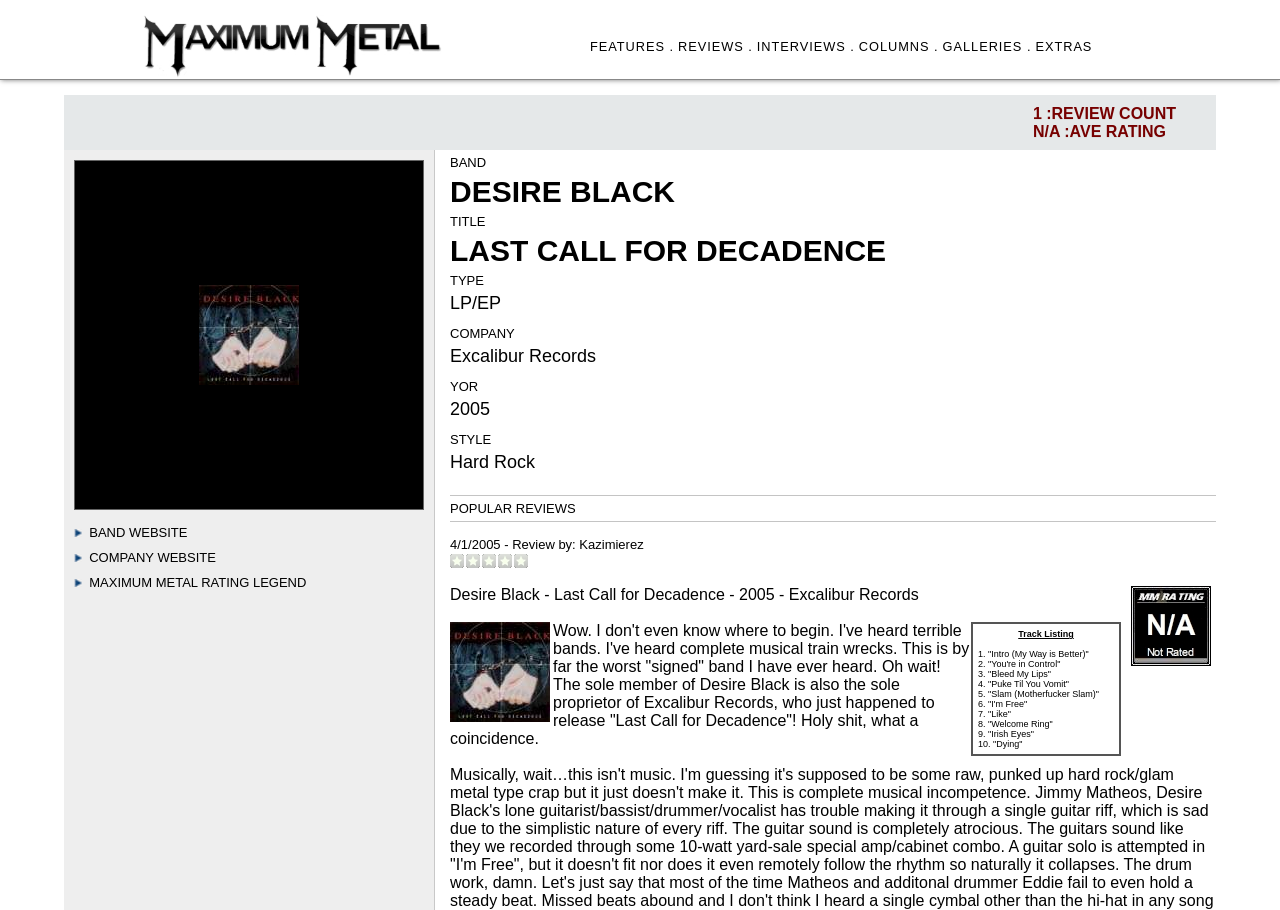What is the genre of the album?
Using the visual information, respond with a single word or phrase.

Hard Rock